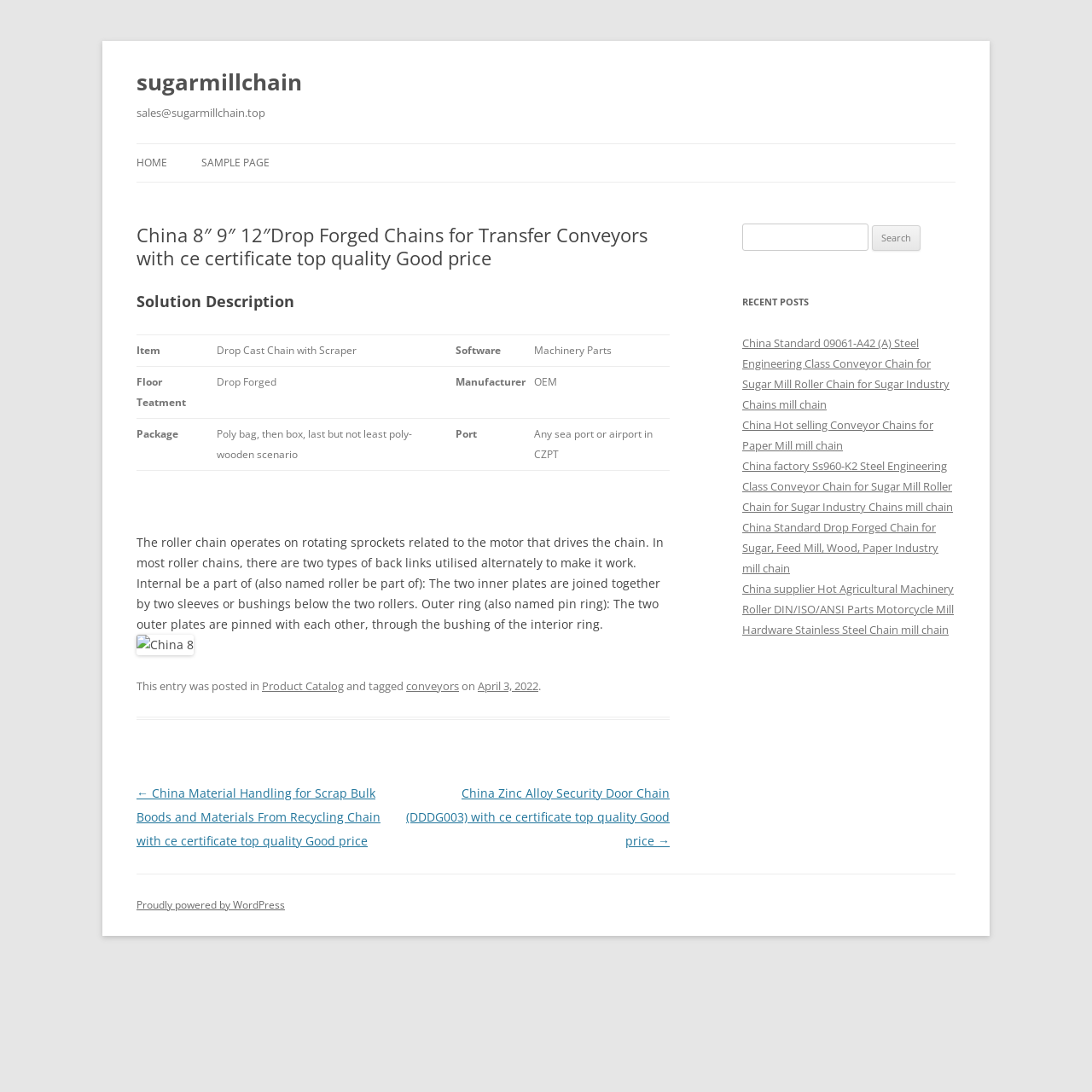Please find the bounding box coordinates (top-left x, top-left y, bottom-right x, bottom-right y) in the screenshot for the UI element described as follows: Sample Page

[0.184, 0.132, 0.247, 0.167]